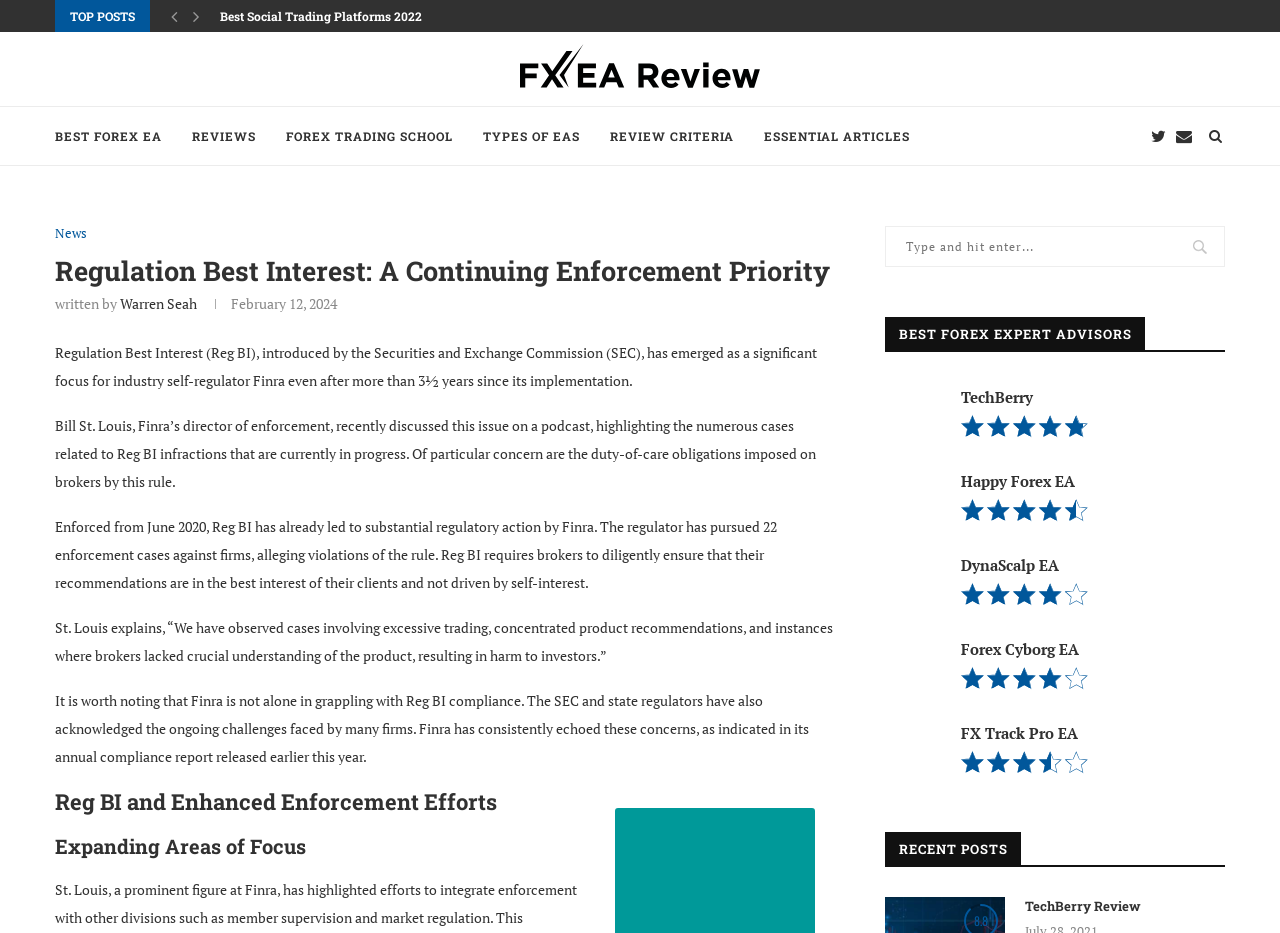Identify the bounding box coordinates for the element you need to click to achieve the following task: "Read 'Regulation Best Interest: A Continuing Enforcement Priority'". The coordinates must be four float values ranging from 0 to 1, formatted as [left, top, right, bottom].

[0.043, 0.271, 0.652, 0.308]